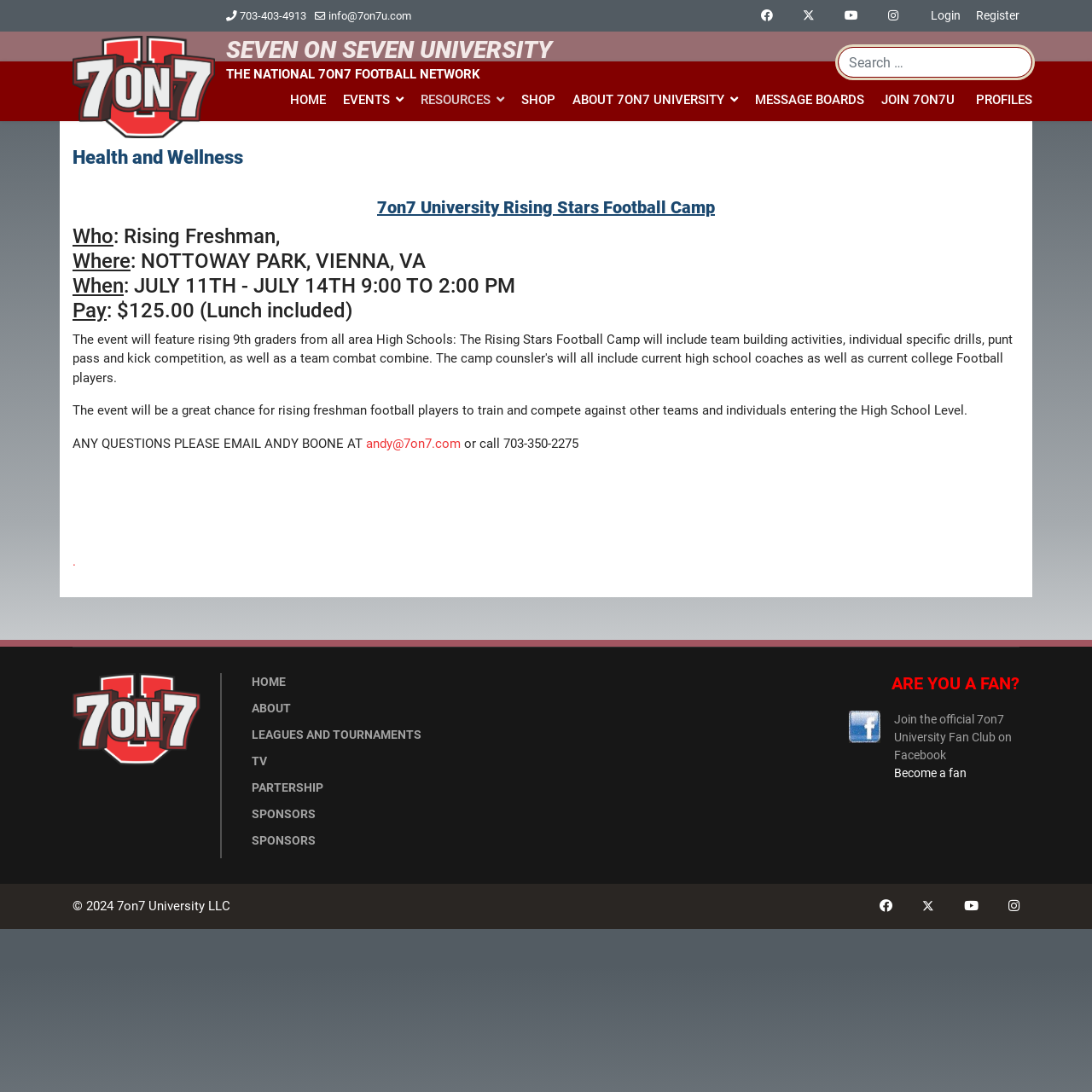What is the phone number to contact for registration?
Could you give a comprehensive explanation in response to this question?

The phone number can be found at the top of the webpage, next to the 'info@7on7u.com' email address, which is '703-403-4913'.